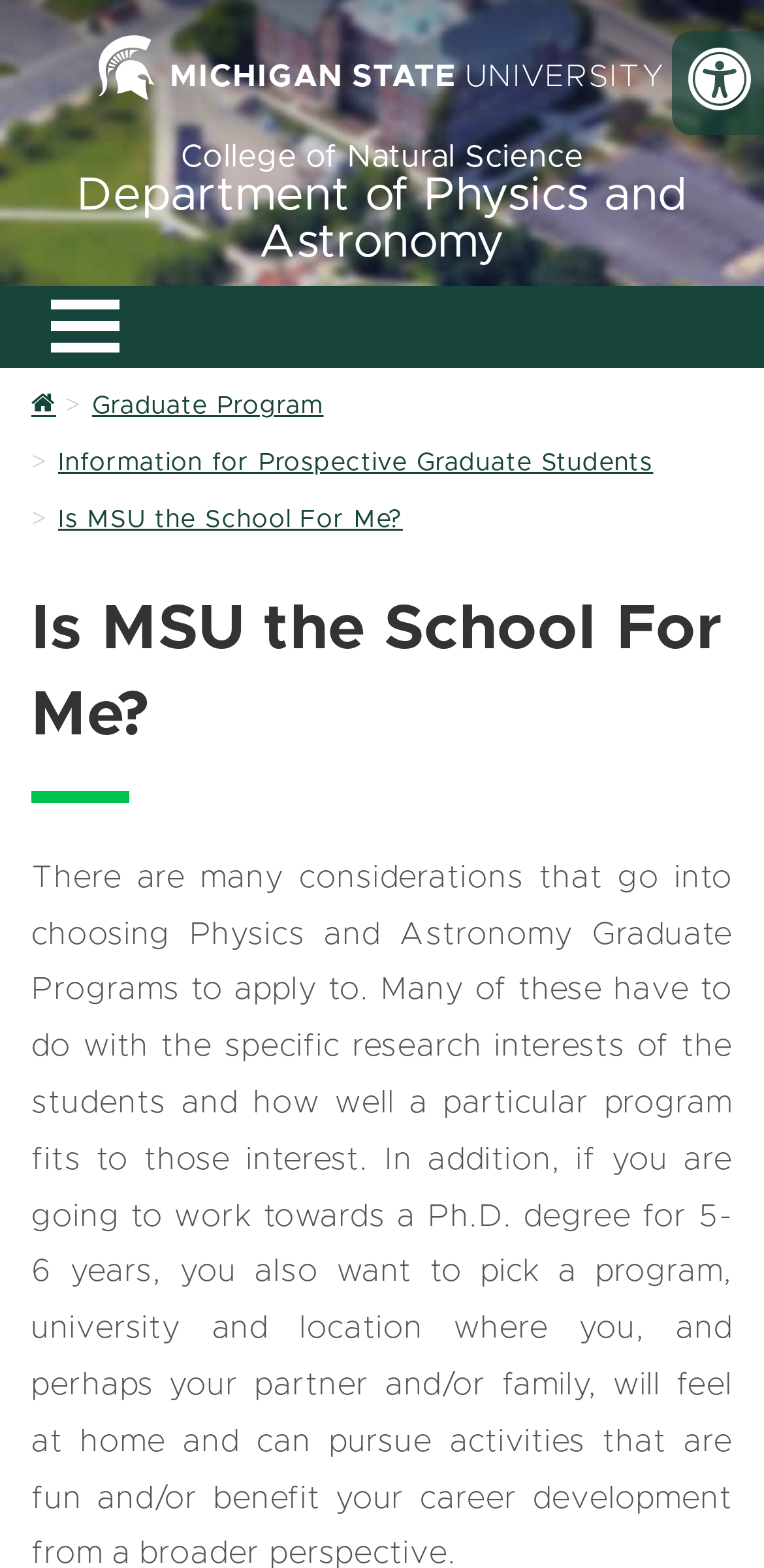Answer the question below using just one word or a short phrase: 
What is the purpose of the button on the top left?

Expand and collapse primary site navigation